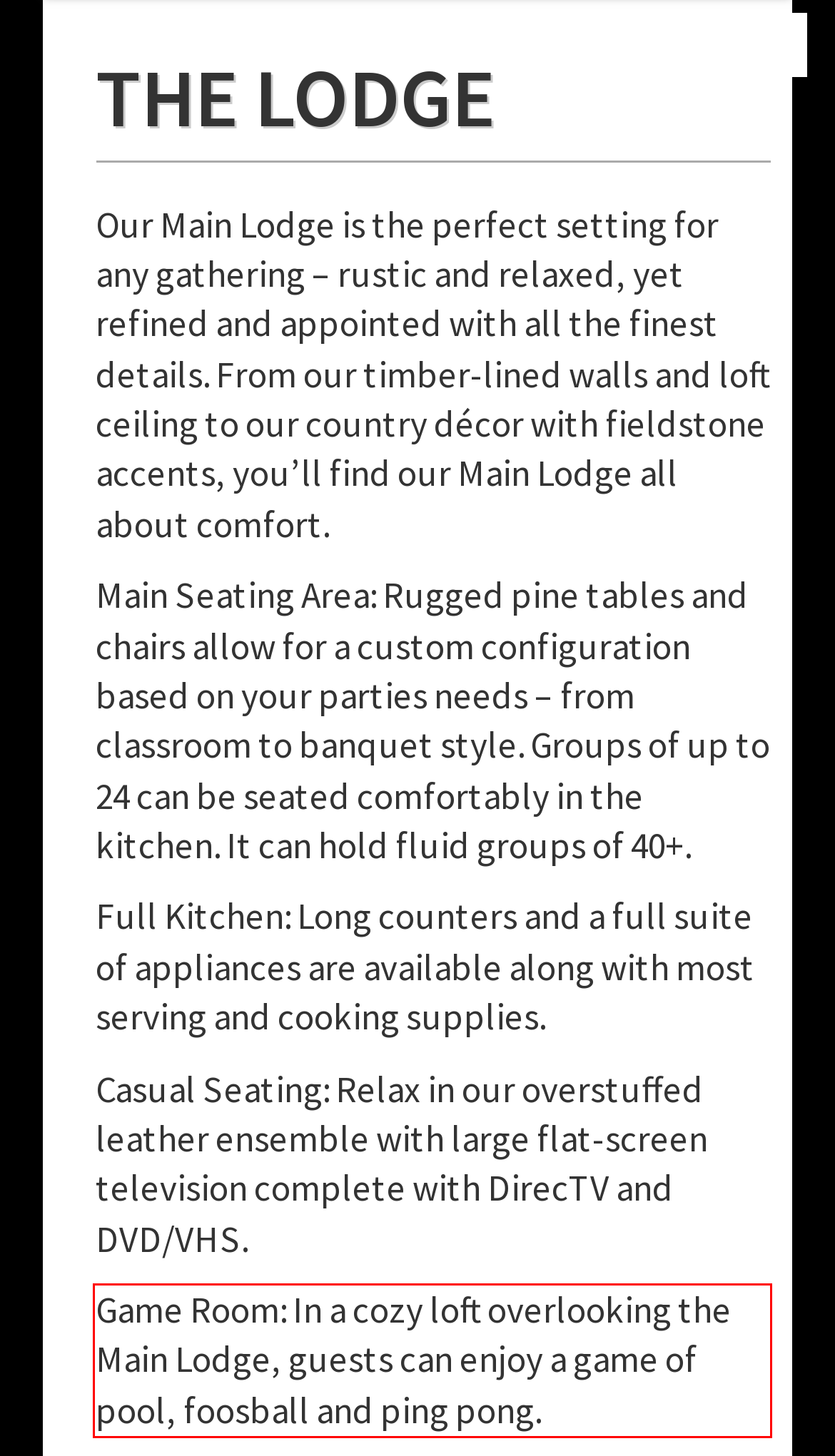You have a webpage screenshot with a red rectangle surrounding a UI element. Extract the text content from within this red bounding box.

Game Room: In a cozy loft overlooking the Main Lodge, guests can enjoy a game of pool, foosball and ping pong.